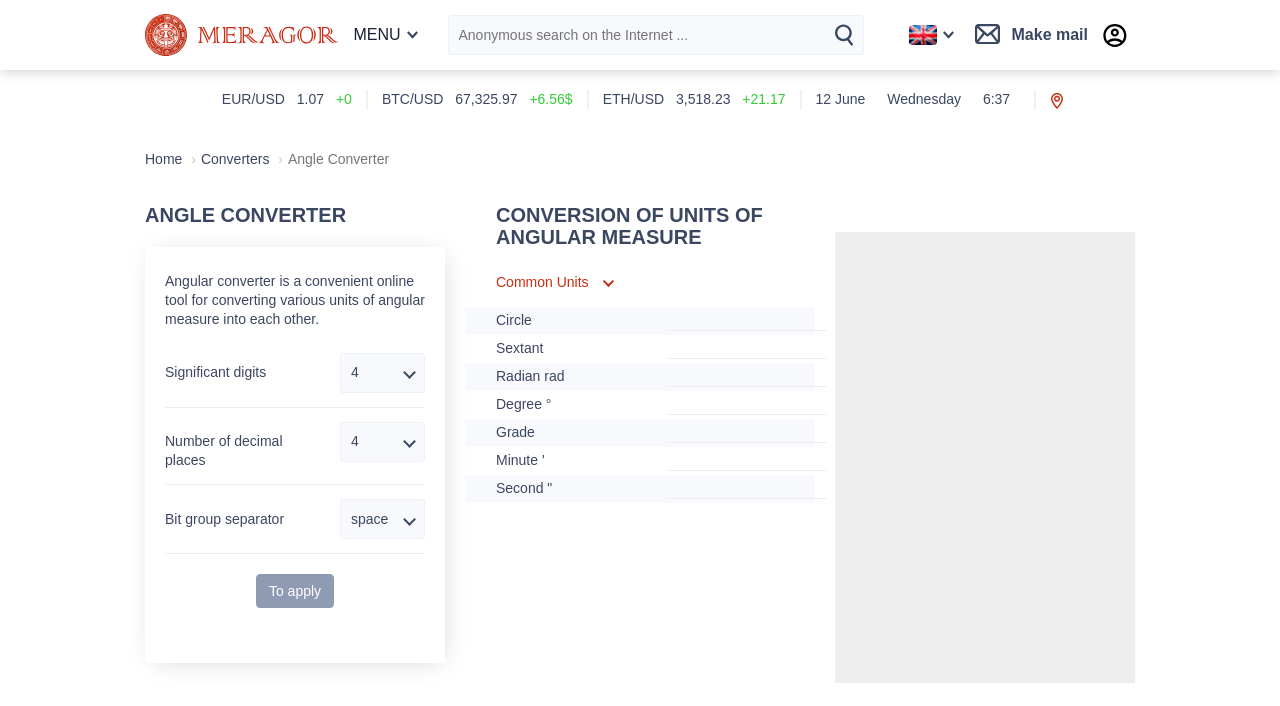Please locate the bounding box coordinates of the element's region that needs to be clicked to follow the instruction: "Enter search query in the search box". The bounding box coordinates should be provided as four float numbers between 0 and 1, i.e., [left, top, right, bottom].

[0.35, 0.021, 0.675, 0.078]